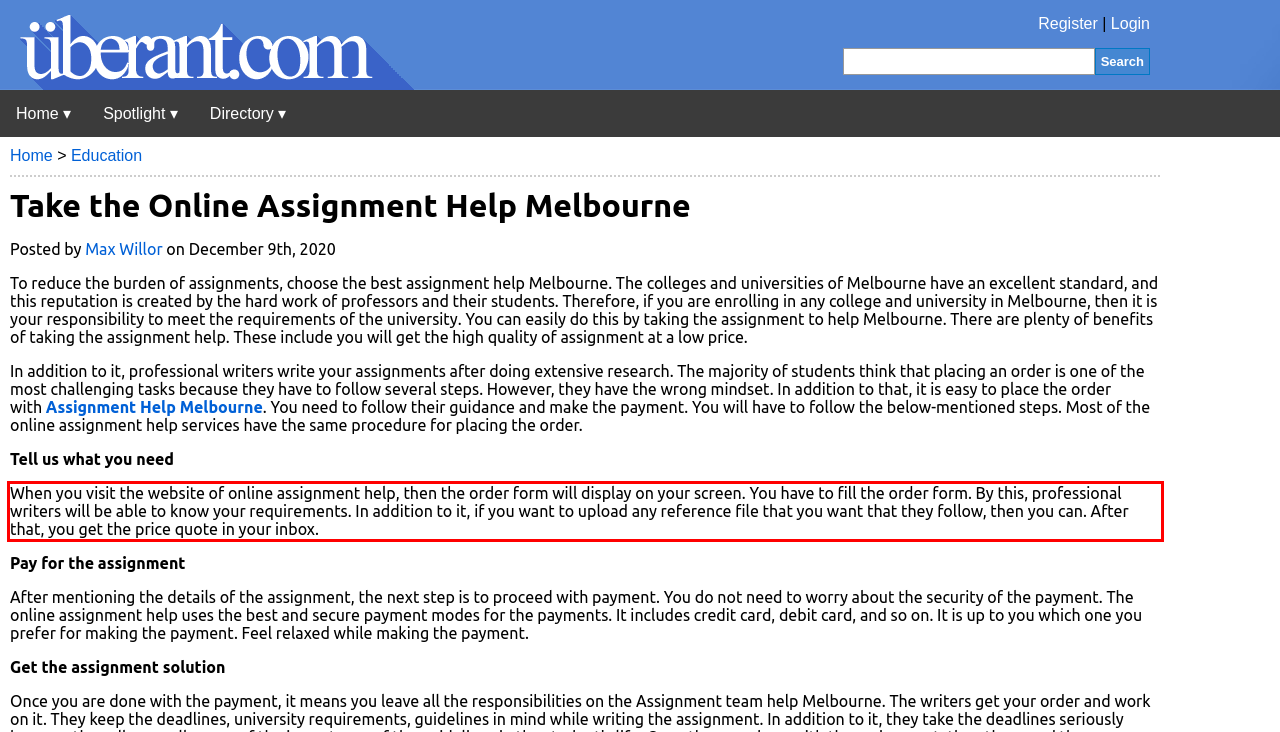Given a webpage screenshot, identify the text inside the red bounding box using OCR and extract it.

When you visit the website of online assignment help, then the order form will display on your screen. You have to fill the order form. By this, professional writers will be able to know your requirements. In addition to it, if you want to upload any reference file that you want that they follow, then you can. After that, you get the price quote in your inbox.